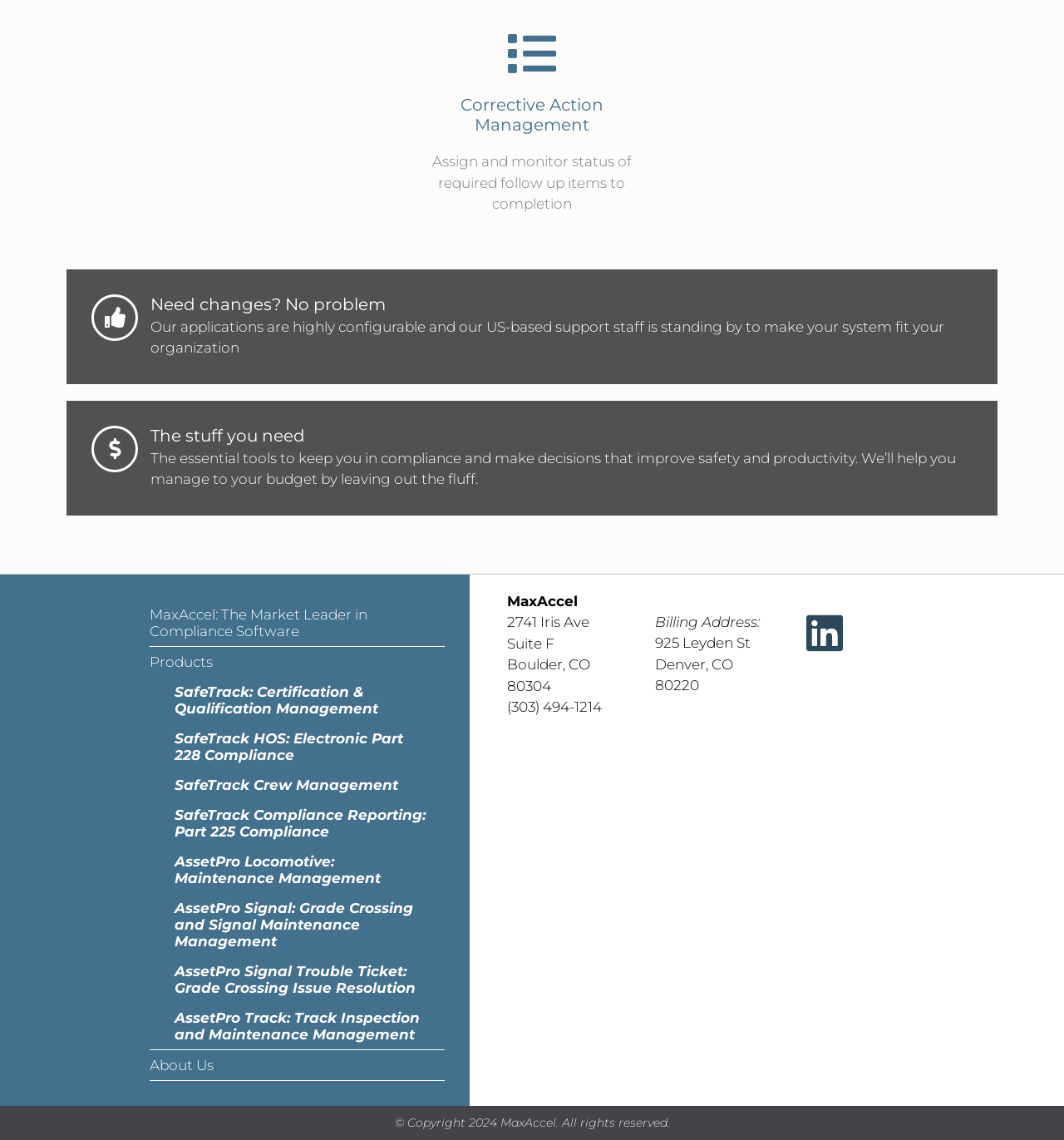Identify the bounding box coordinates of the specific part of the webpage to click to complete this instruction: "Call the phone number".

[0.477, 0.613, 0.566, 0.627]